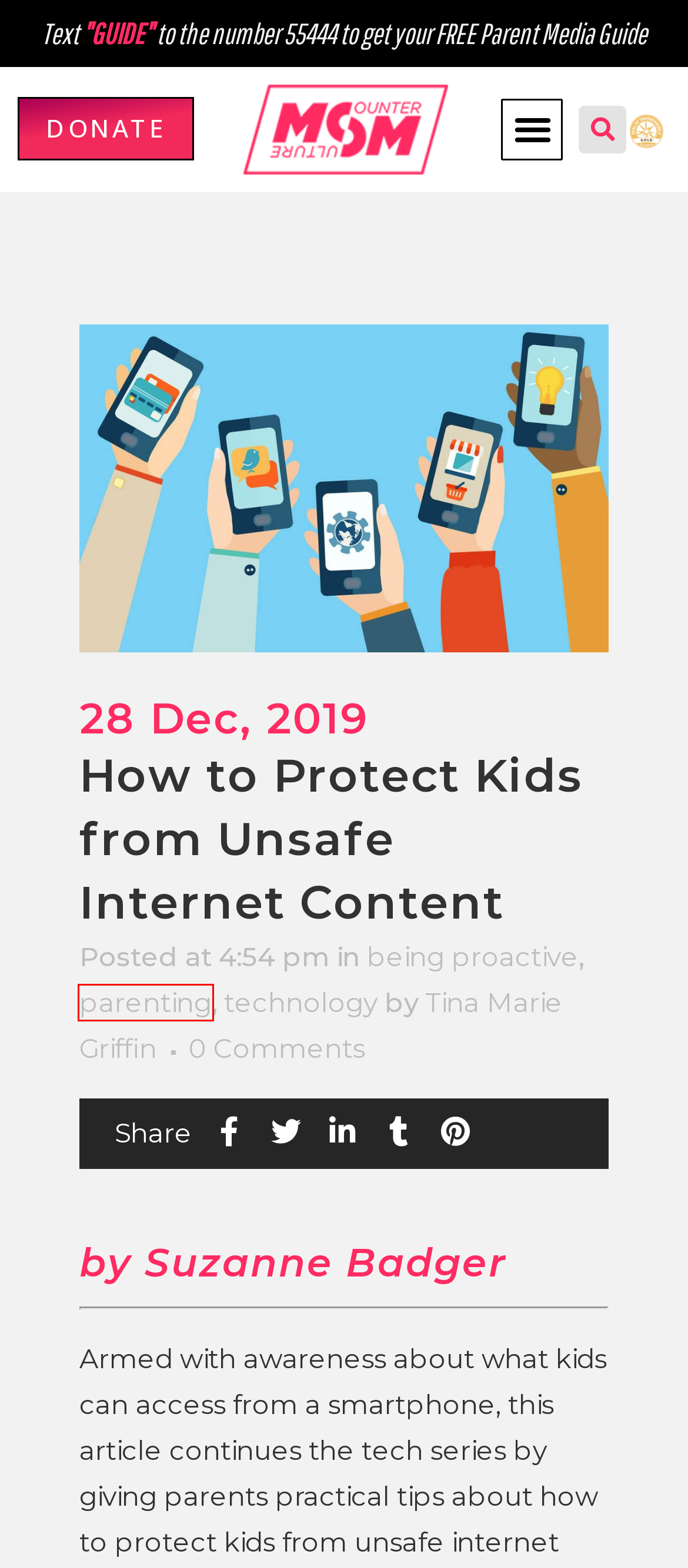You are given a webpage screenshot where a red bounding box highlights an element. Determine the most fitting webpage description for the new page that loads after clicking the element within the red bounding box. Here are the candidates:
A. SAFE 2 SAVE  | Rewarding Safe Driving
B. How Porn Can Change the Brain
C. Counter Culture Mom | Motivational Speaker Tina Griffin
D. parenting Archives - Counter Culture Mom
E. Mac Parental Control Software | Intego ContentBarrier X9
F. Biblical parenting cornerstones - Counter Culture Mom
G. Give - Counter Culture Mom
H. technology Archives - Counter Culture Mom

D